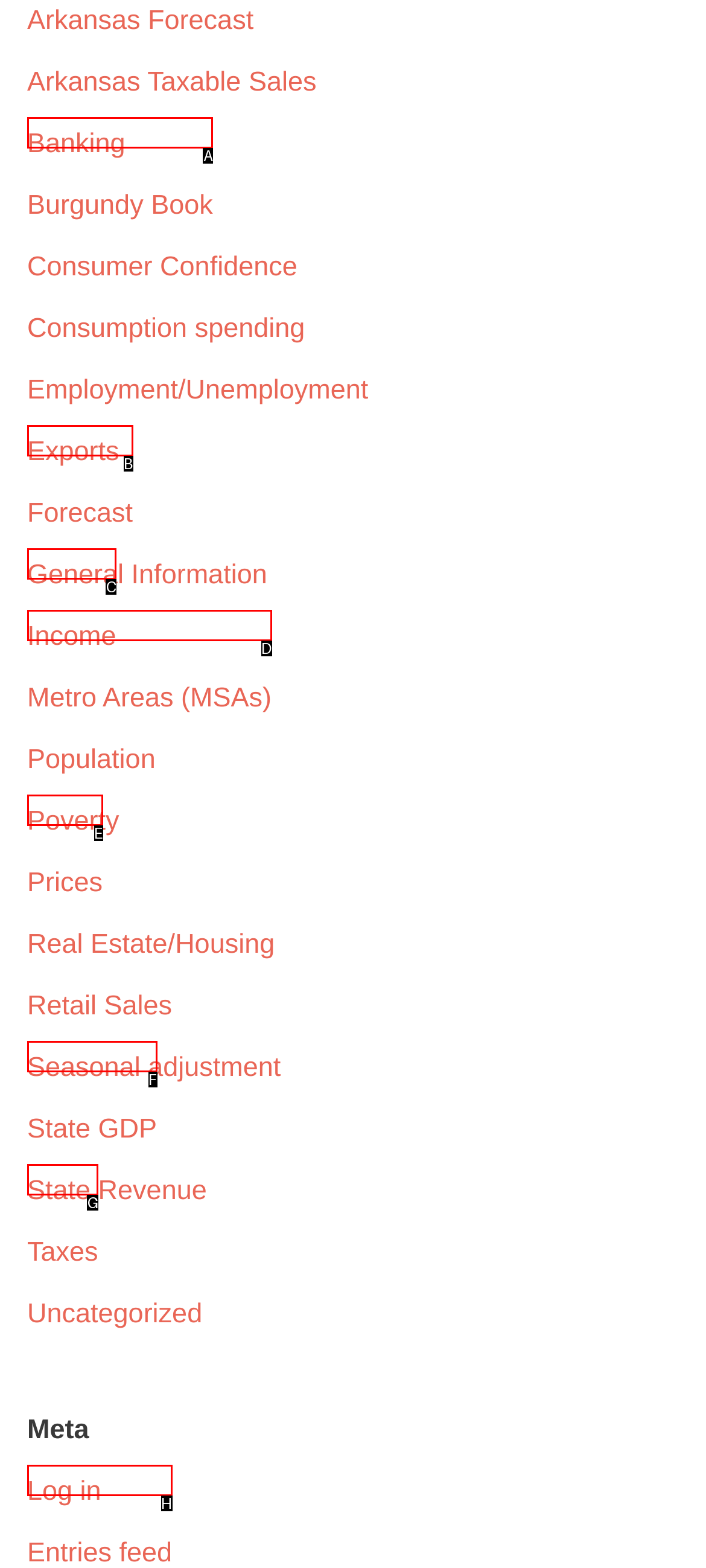Select the appropriate option that fits: Forecast
Reply with the letter of the correct choice.

B